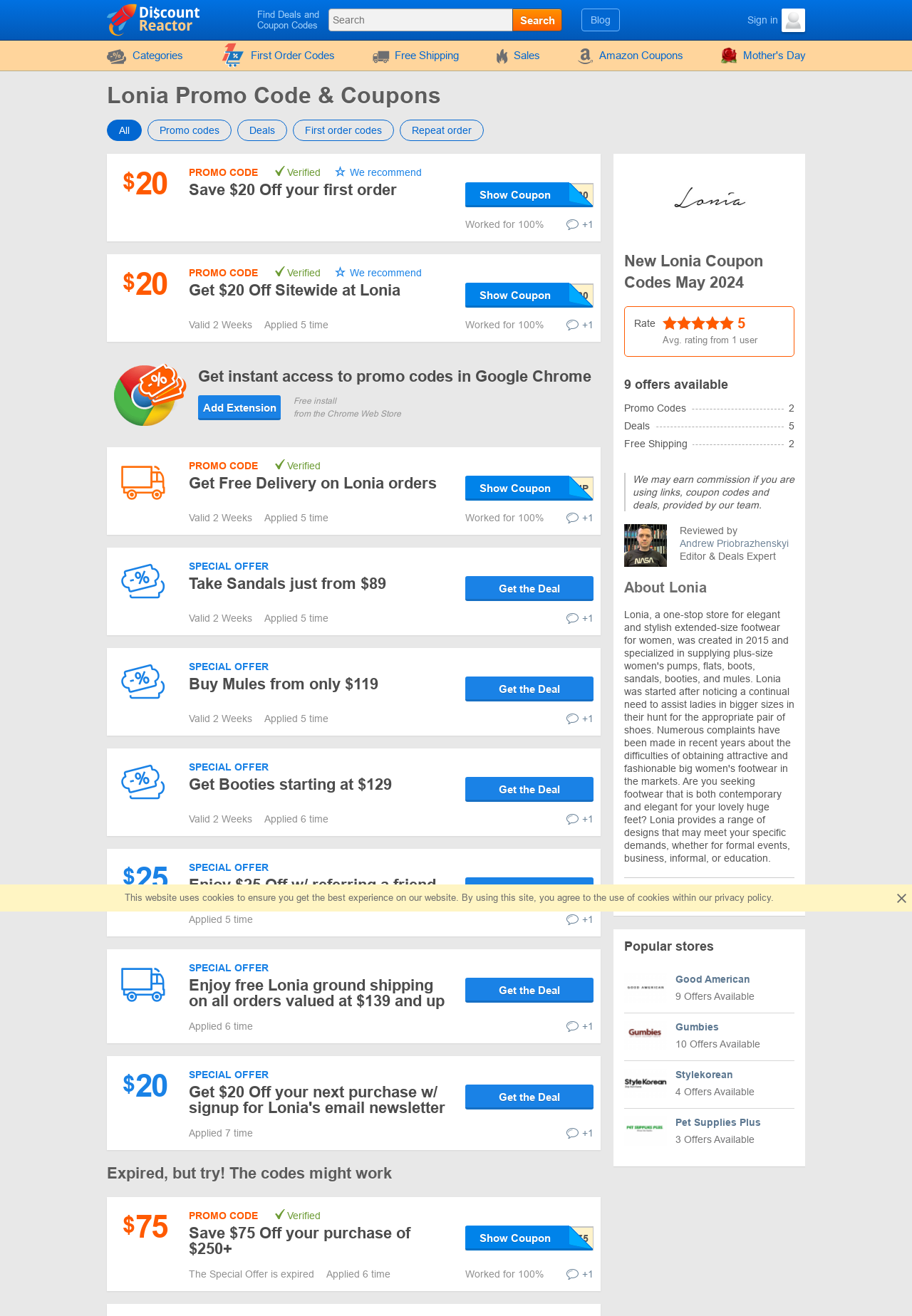Identify the bounding box coordinates of the region that needs to be clicked to carry out this instruction: "Go to the Home page". Provide these coordinates as four float numbers ranging from 0 to 1, i.e., [left, top, right, bottom].

None